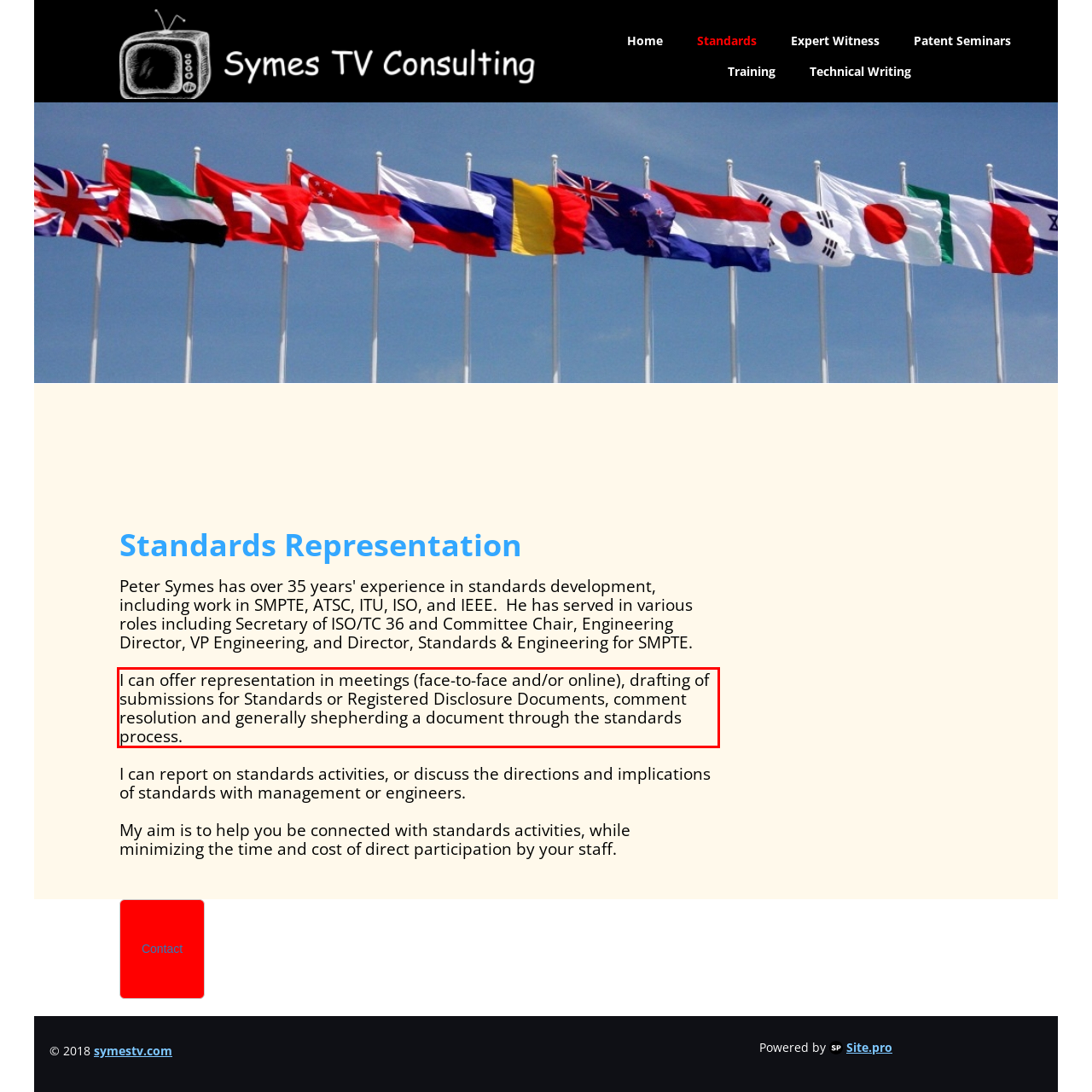Please examine the webpage screenshot and extract the text within the red bounding box using OCR.

I can offer representation in meetings (face-to-face and/or online), drafting of submissions for Standards or Registered Disclosure Documents, comment resolution and generally shepherding a document through the standards process.